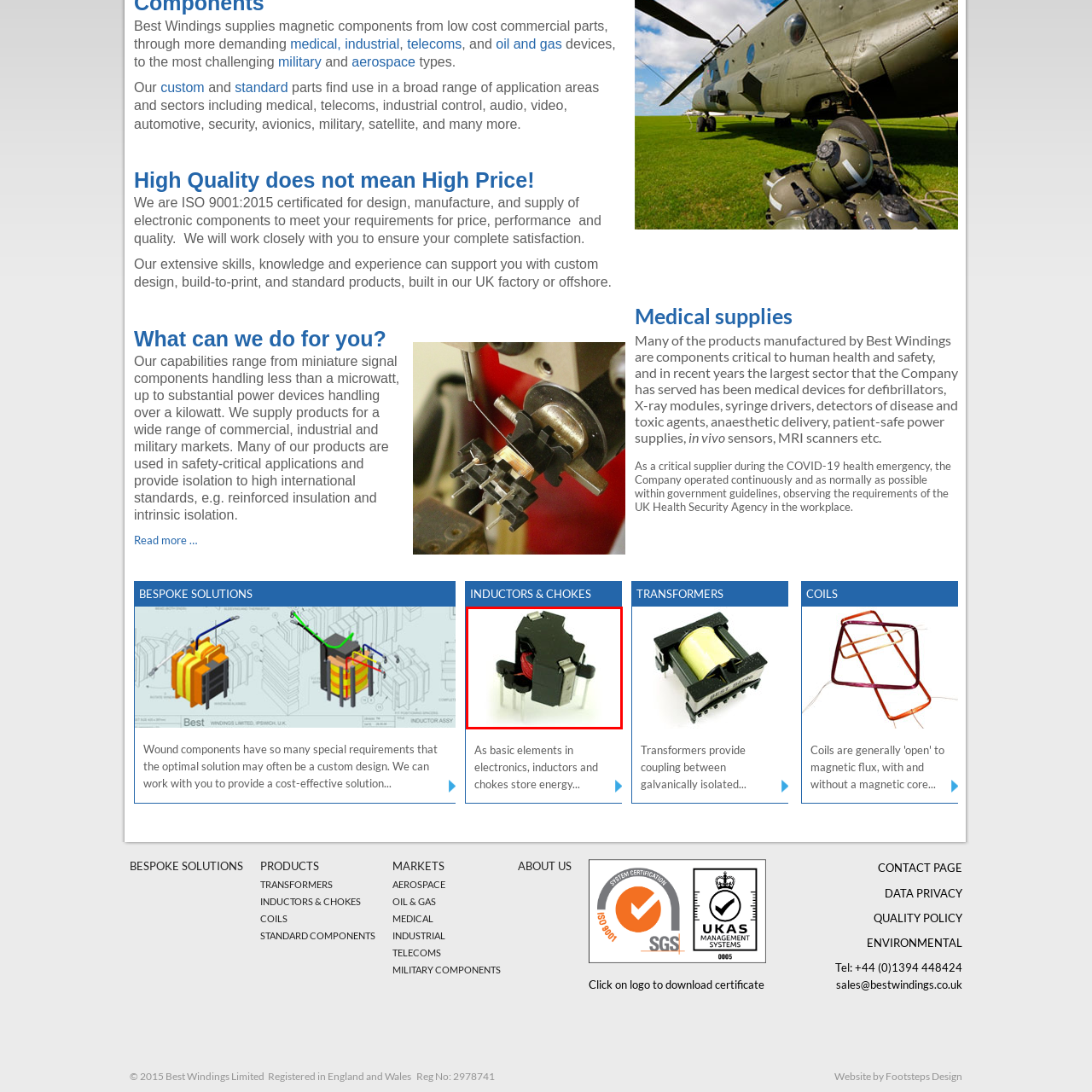Observe the highlighted image and answer the following: What is indicated by the red wiring?

coil configuration